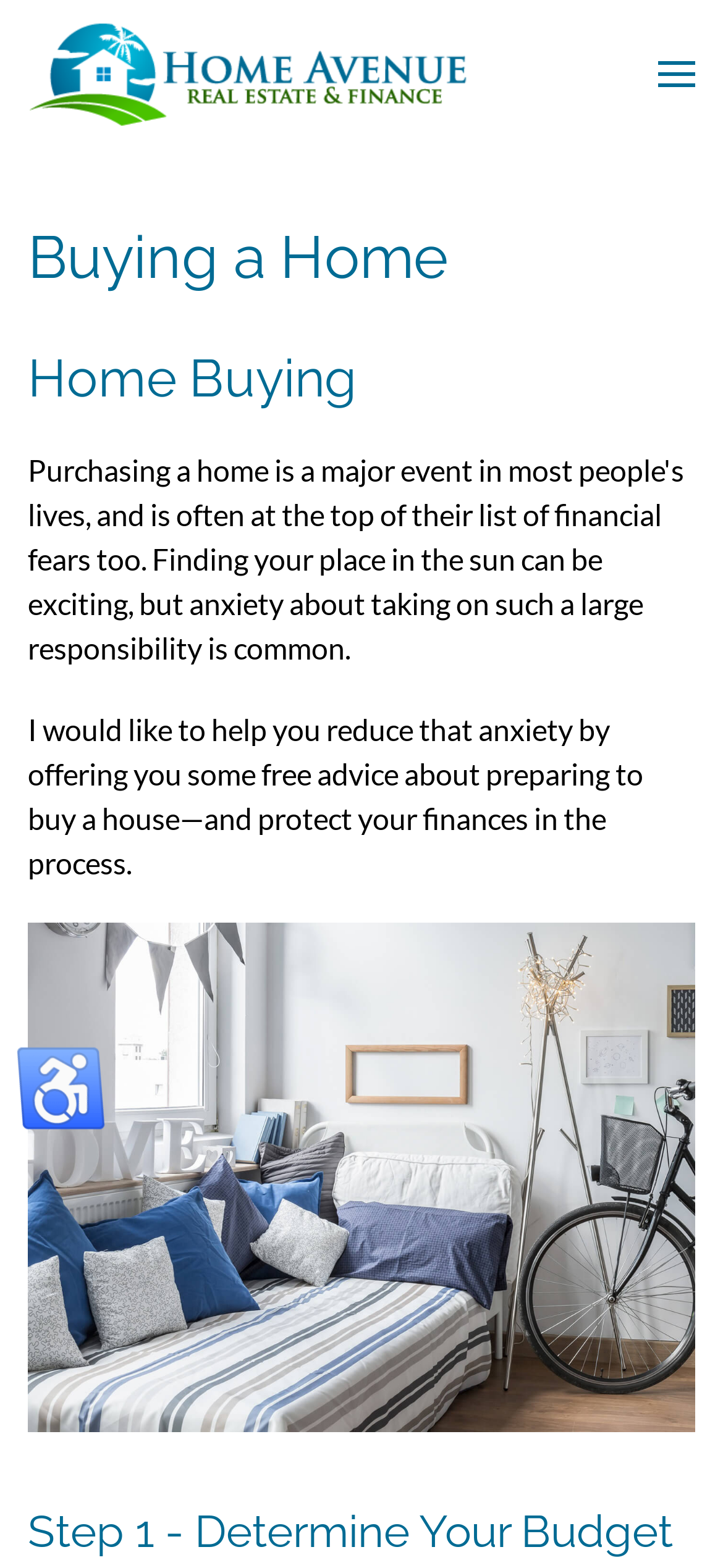Please look at the image and answer the question with a detailed explanation: Is there a navigation menu on the webpage?

The presence of an 'Open menu' button suggests that there is a navigation menu on the webpage, which can be accessed by clicking on the button.